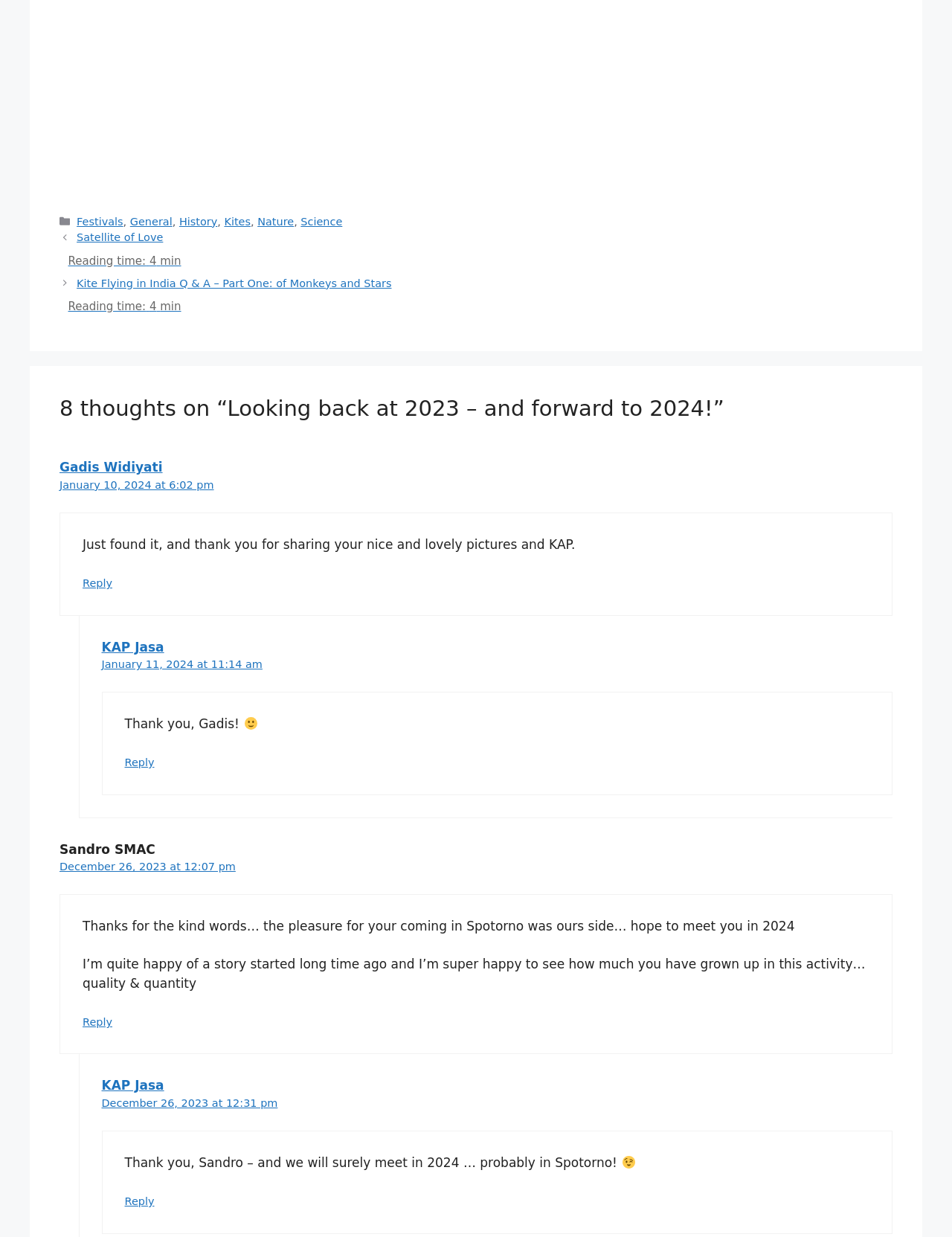Find the bounding box coordinates of the element I should click to carry out the following instruction: "Click on the 'Festivals' link".

[0.081, 0.174, 0.129, 0.184]